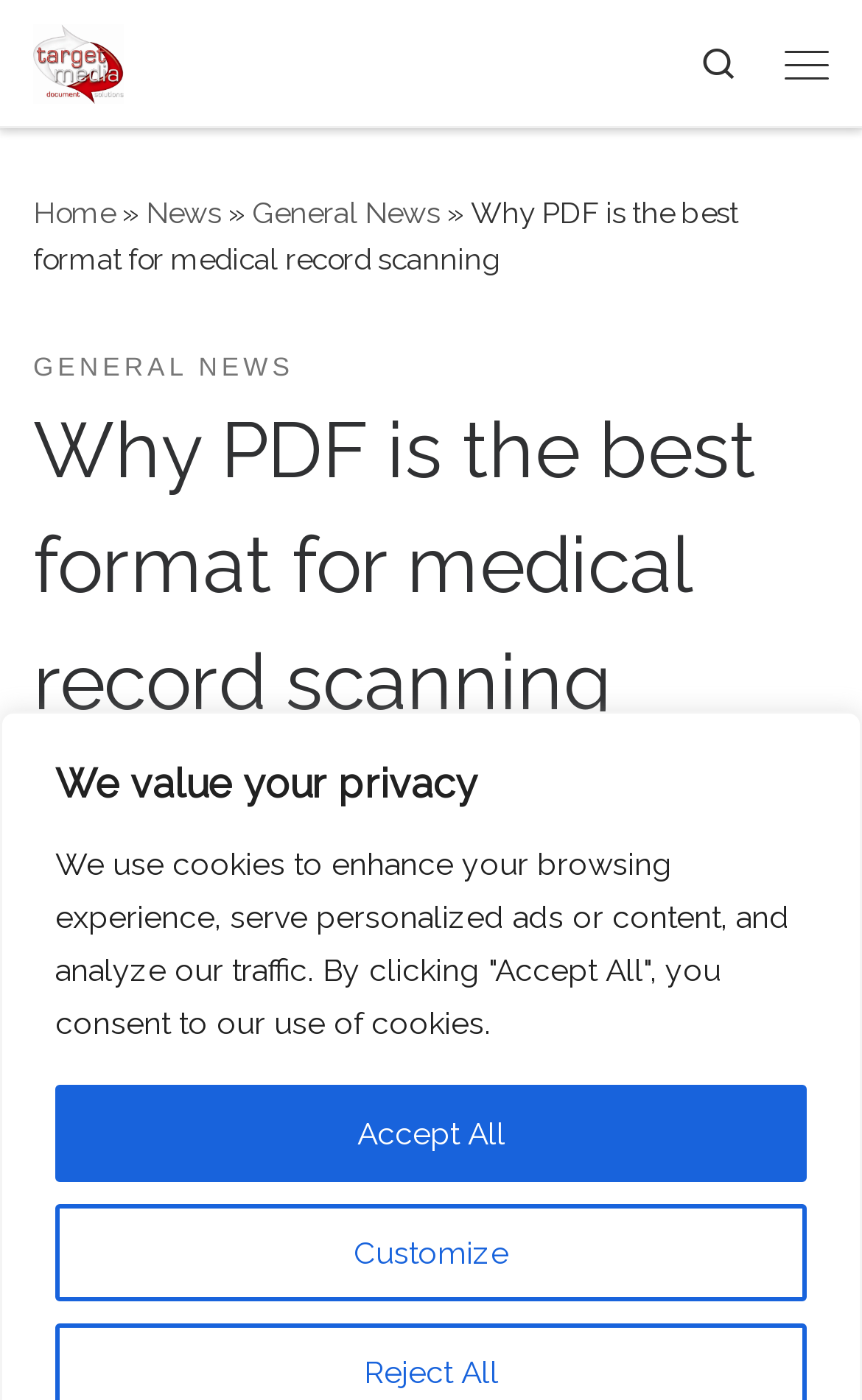Based on the element description "admin", predict the bounding box coordinates of the UI element.

[0.086, 0.553, 0.181, 0.573]